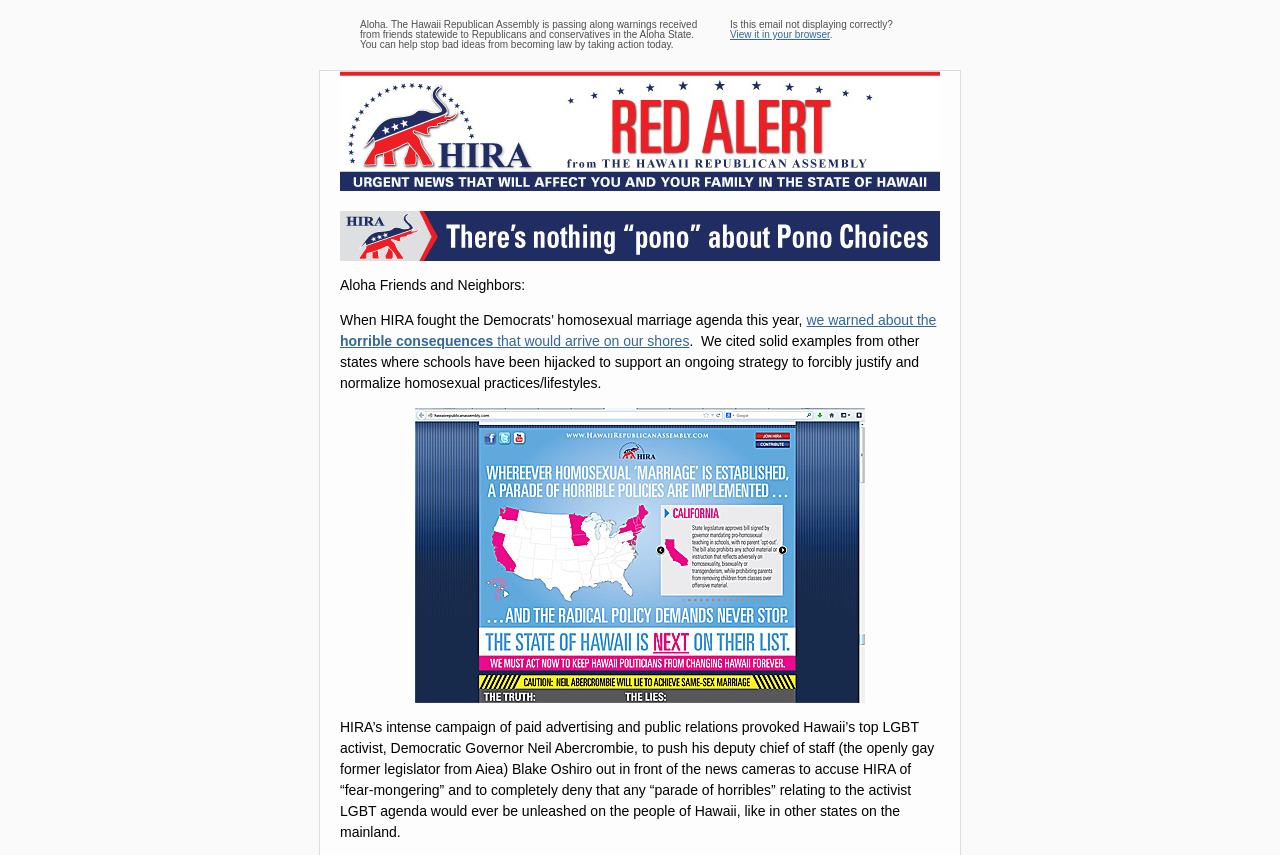What is the tone of the webpage towards the LGBT agenda? Based on the screenshot, please respond with a single word or phrase.

Opposed